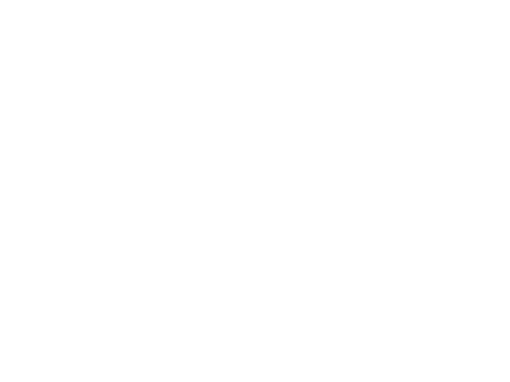Describe the important features and context of the image with as much detail as possible.

The image features a detailed representation of an 80MVA JSHP Transformer, a key product of Hawick Plant Ltd. This transformer is designed to support a voltage range of 11.5kV to 161kV and operates efficiently at a frequency of 50Hz. Highlighted by its ONAN cooling type and vector group configuration of Ynd11d11, this transformer is engineered to meet significant power distribution needs. The image showcases its robust and industrial design, emphasizing the engineering quality typical of Hawick Plant's offerings. For a comprehensive understanding of this transformer’s specifications and operational capabilities, viewers are encouraged to explore additional resources and contact the company for detailed documentation.